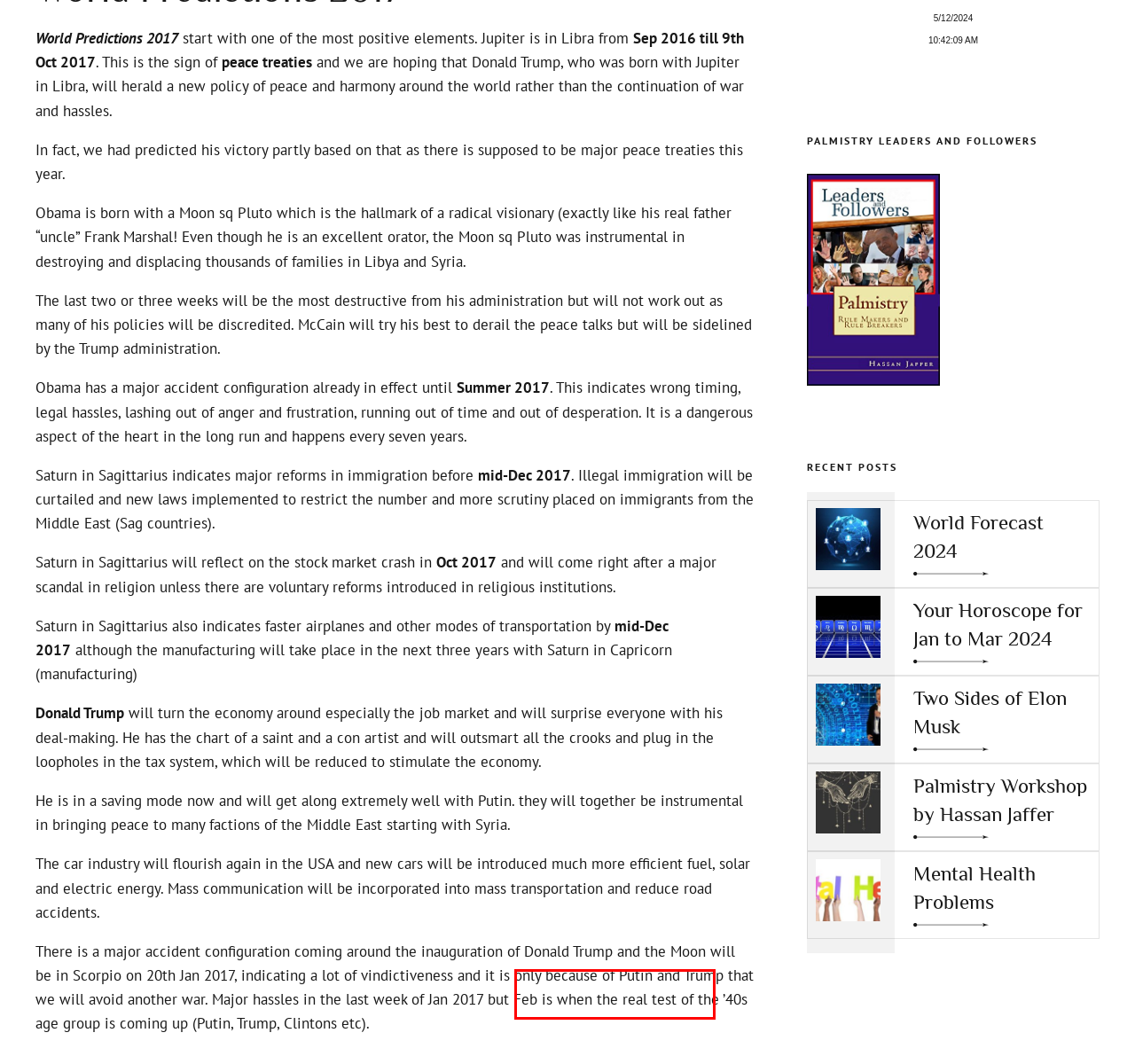Given a webpage screenshot with a UI element marked by a red bounding box, choose the description that best corresponds to the new webpage that will appear after clicking the element. The candidates are:
A. Longterm Forecast Sagittarius (22 Nov–21 Dec) - Astrocycles
B. Mental Health Problems - Astrocycles
C. Free Report Preview - Astrocycles
D. Singer Neil Diamond - Astrocycles
E. Peaches Geldof - Astrocycles
F. 2019 Tennis Champion Bianca Andreescu - Astrocycles
G. My Account - Astrocycles
H. Malaysia Airlines Flight MH370 Mystery - Astrocycles

G